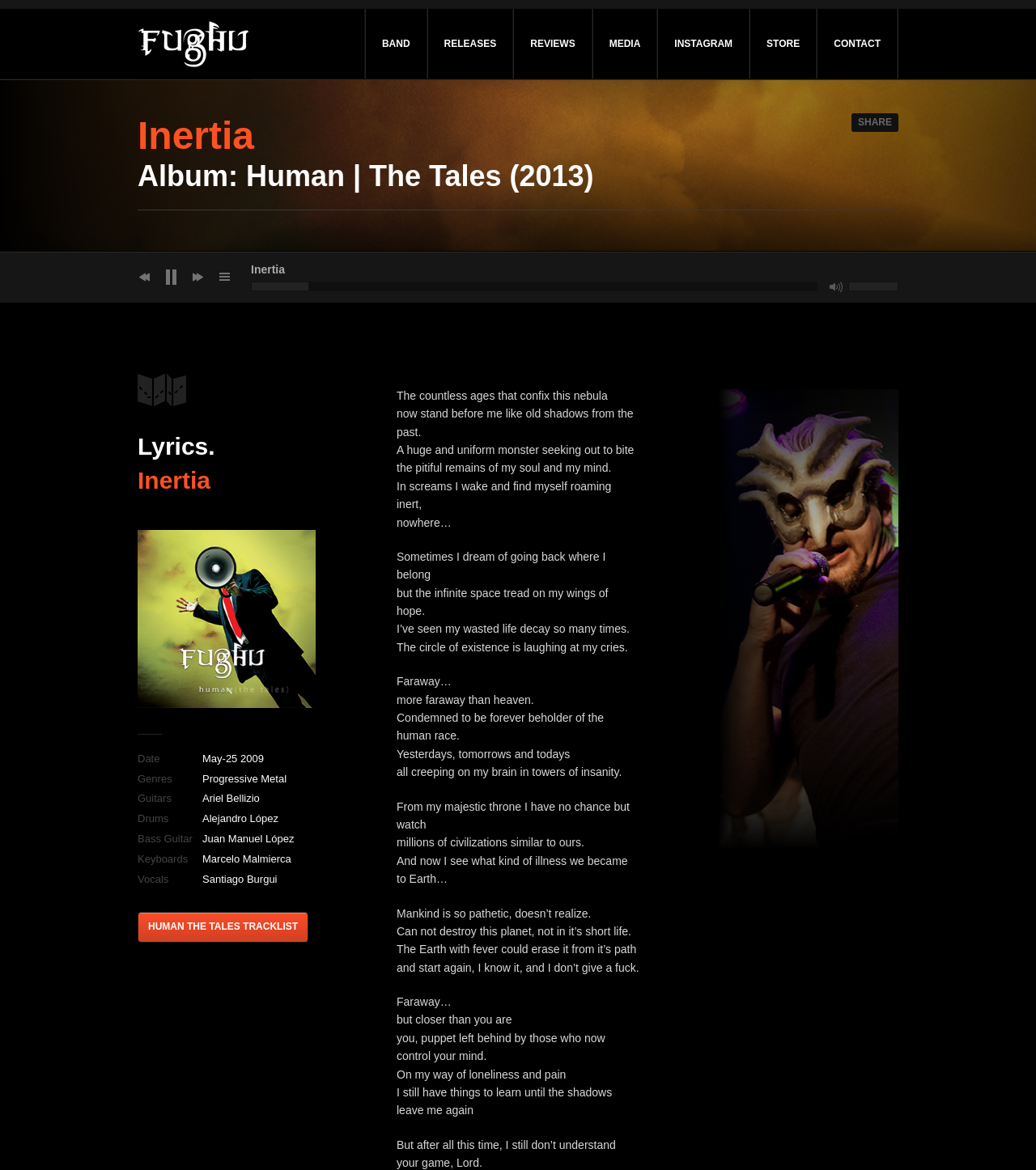Pinpoint the bounding box coordinates of the element you need to click to execute the following instruction: "Click the 'INSTAGRAM' link". The bounding box should be represented by four float numbers between 0 and 1, in the format [left, top, right, bottom].

[0.635, 0.007, 0.724, 0.067]